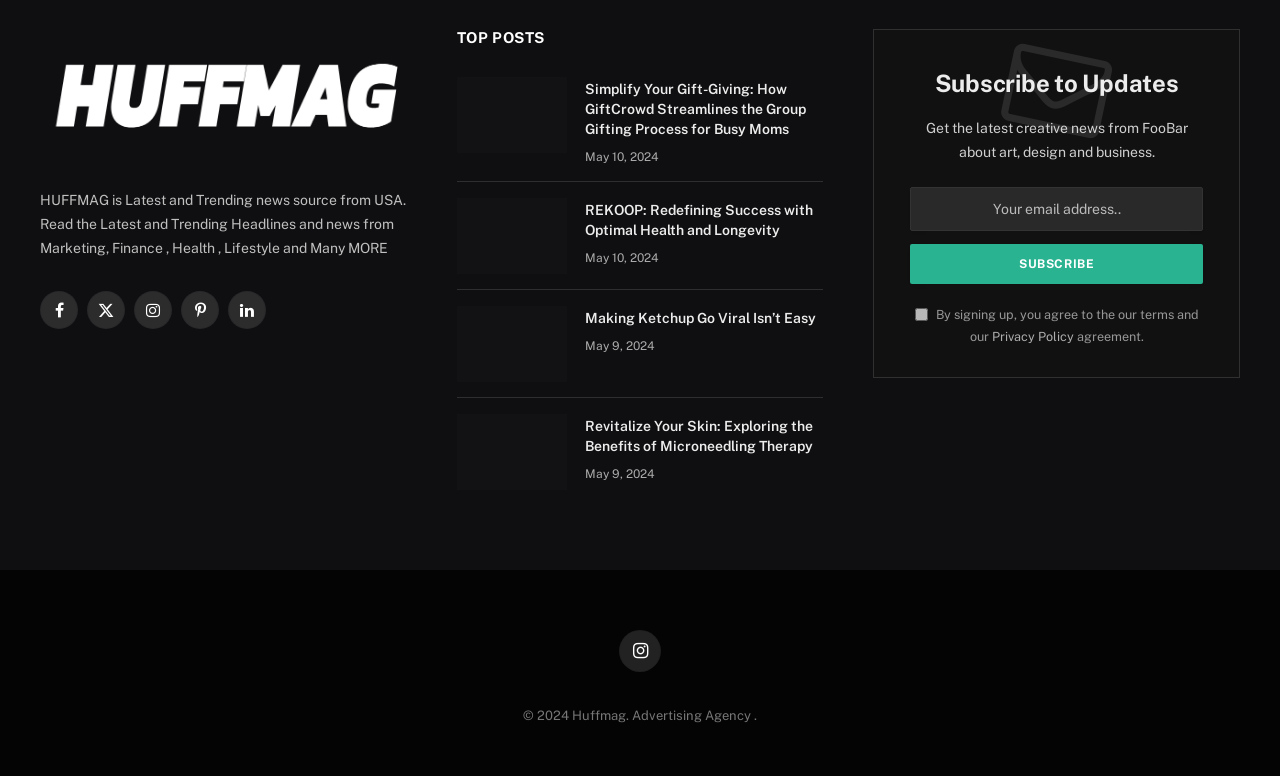Show the bounding box coordinates for the element that needs to be clicked to execute the following instruction: "Read the article about GiftCrowd". Provide the coordinates in the form of four float numbers between 0 and 1, i.e., [left, top, right, bottom].

[0.357, 0.099, 0.443, 0.197]